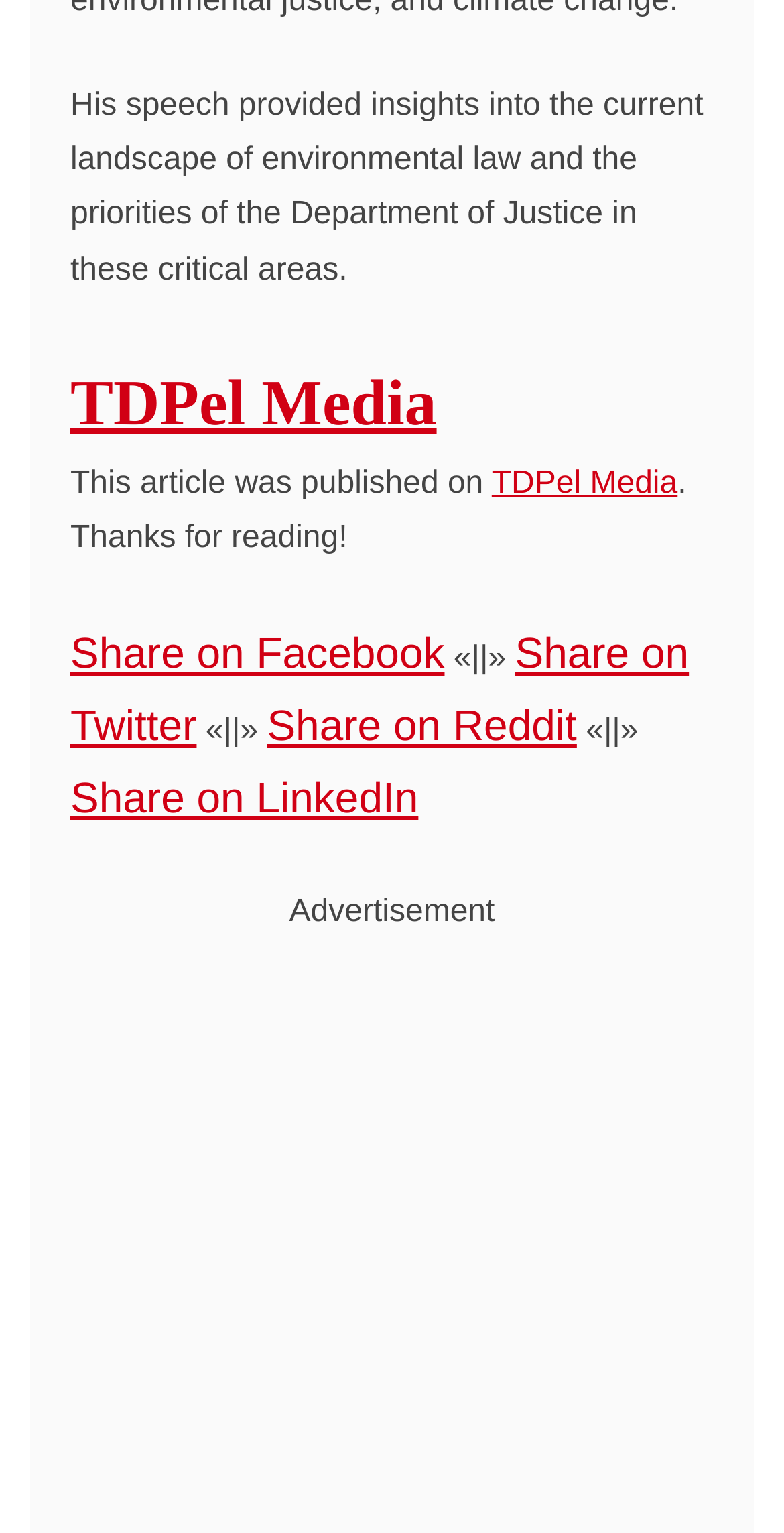What is the purpose of the article?
Please answer the question as detailed as possible based on the image.

The purpose of the article is to provide insights into the current landscape of environmental law and the priorities of the Department of Justice in these critical areas, as mentioned in the static text.